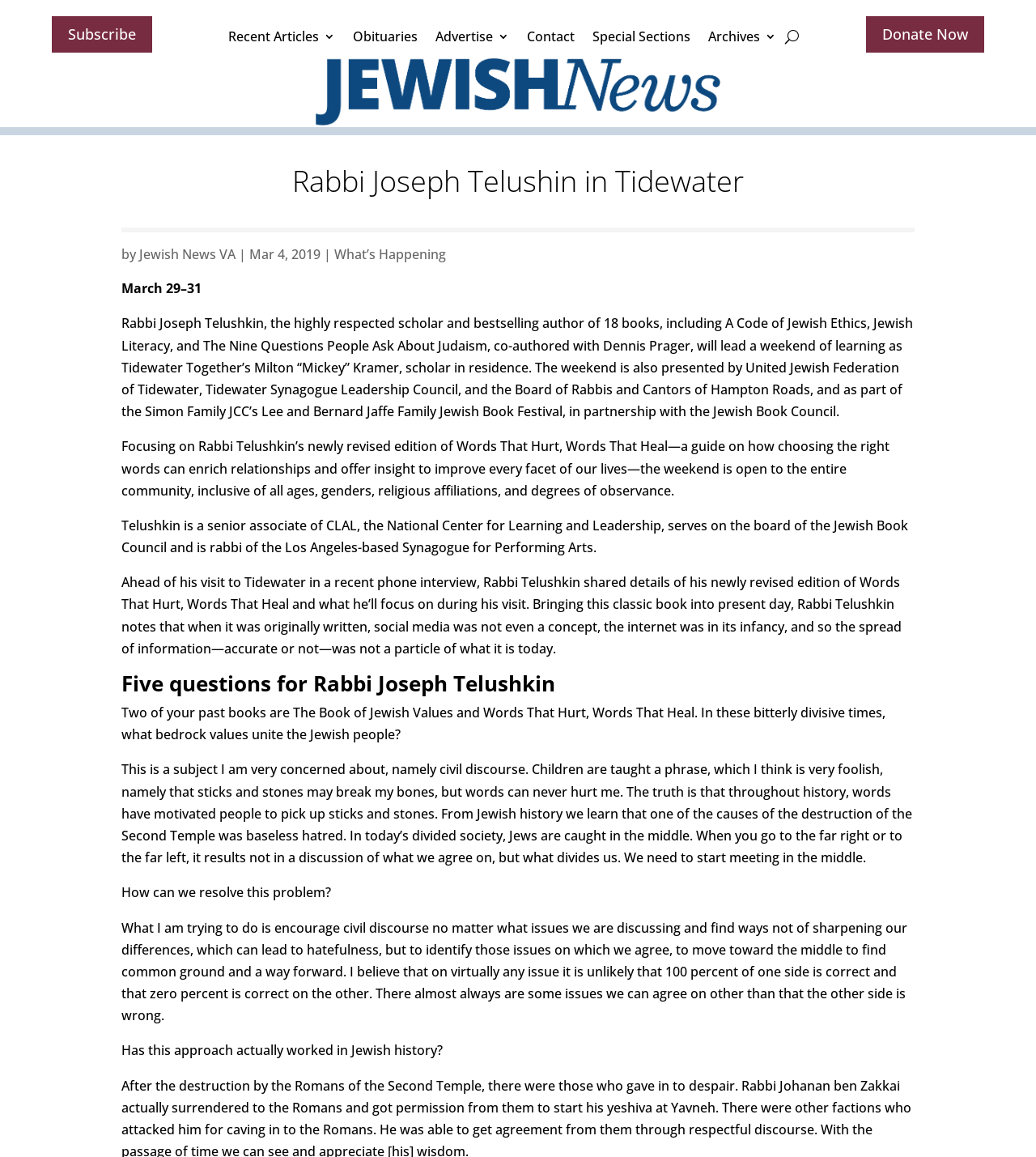Can you give a comprehensive explanation to the question given the content of the image?
What is the title of Rabbi Telushkin's newly revised book?

According to the article, Rabbi Telushkin shared details of his newly revised edition of 'Words That Hurt, Words That Heal' in a recent phone interview, which is a guide on how choosing the right words can enrich relationships and offer insight to improve every facet of our lives.